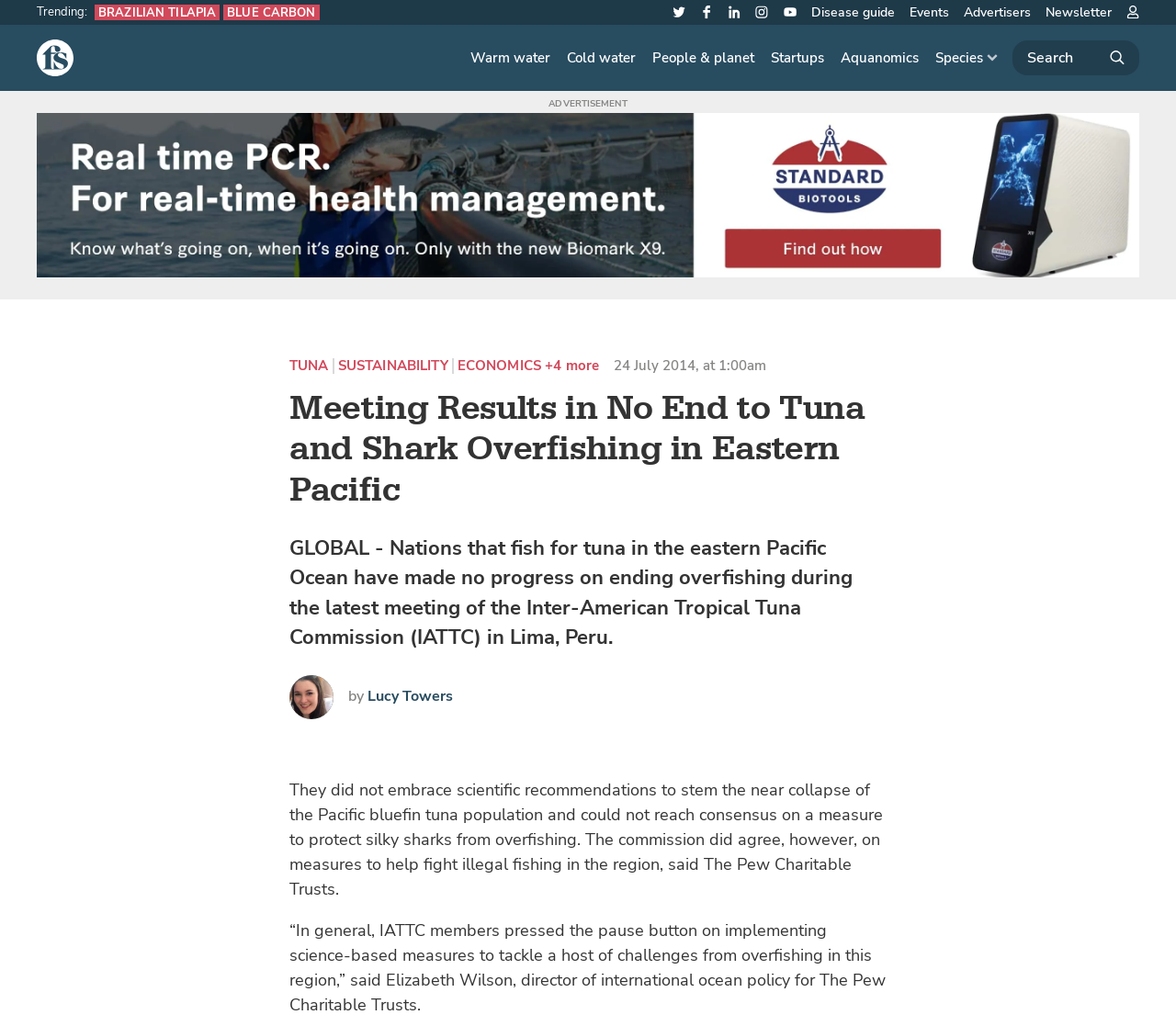Based on the image, provide a detailed and complete answer to the question: 
What is the topic of the article?

Based on the content of the article, it appears to be discussing the issue of overfishing of tuna in the eastern Pacific Ocean, specifically the lack of progress made by nations to address this issue during a meeting of the Inter-American Tropical Tuna Commission.